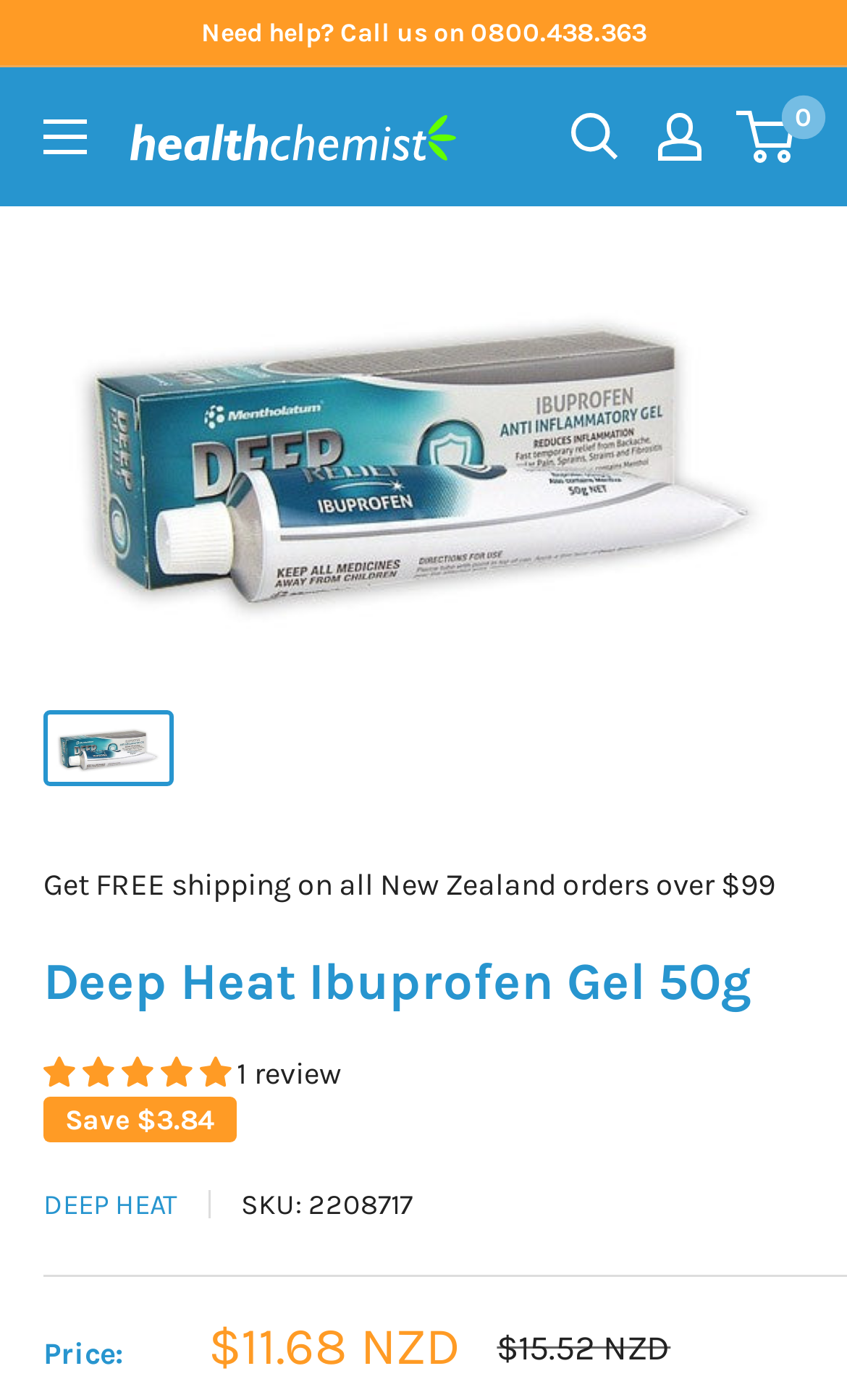What is the discount amount for the product?
Answer the question with as much detail as possible.

I found this information from the StaticText element 'Save $3.84', which indicates the amount of discount available for the product.